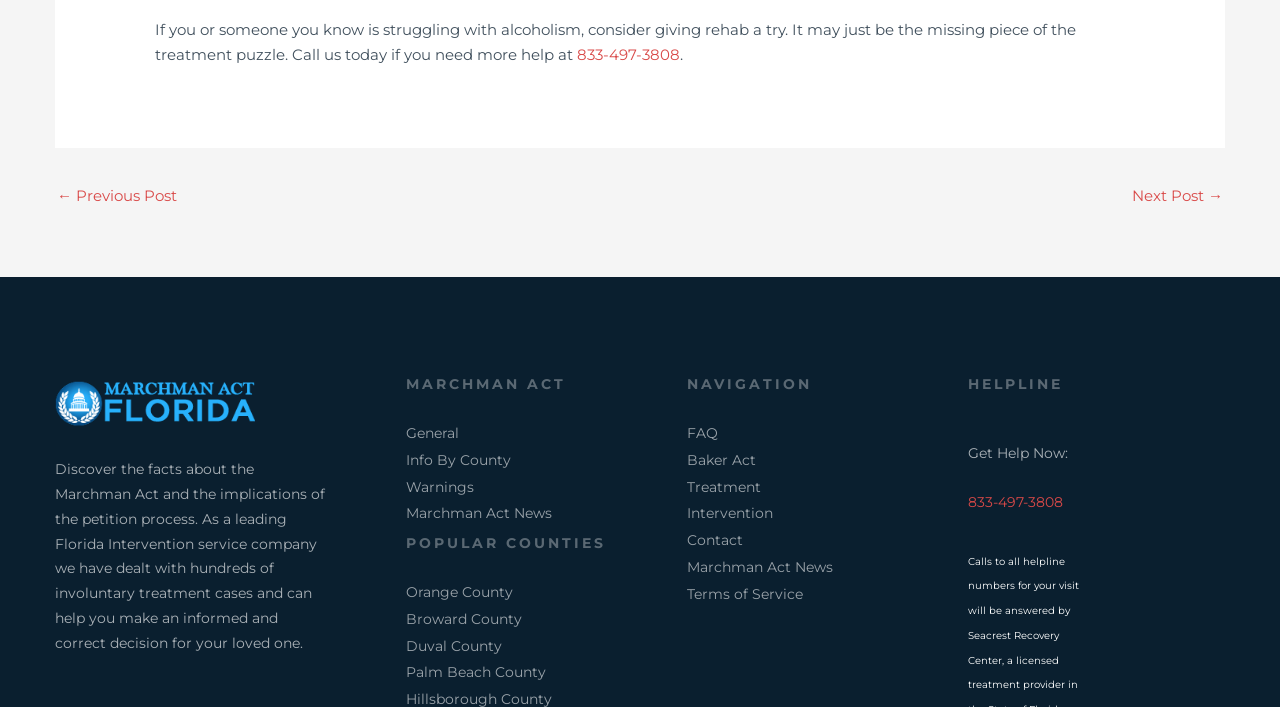Can you find the bounding box coordinates of the area I should click to execute the following instruction: "Call for help"?

[0.756, 0.698, 0.83, 0.723]